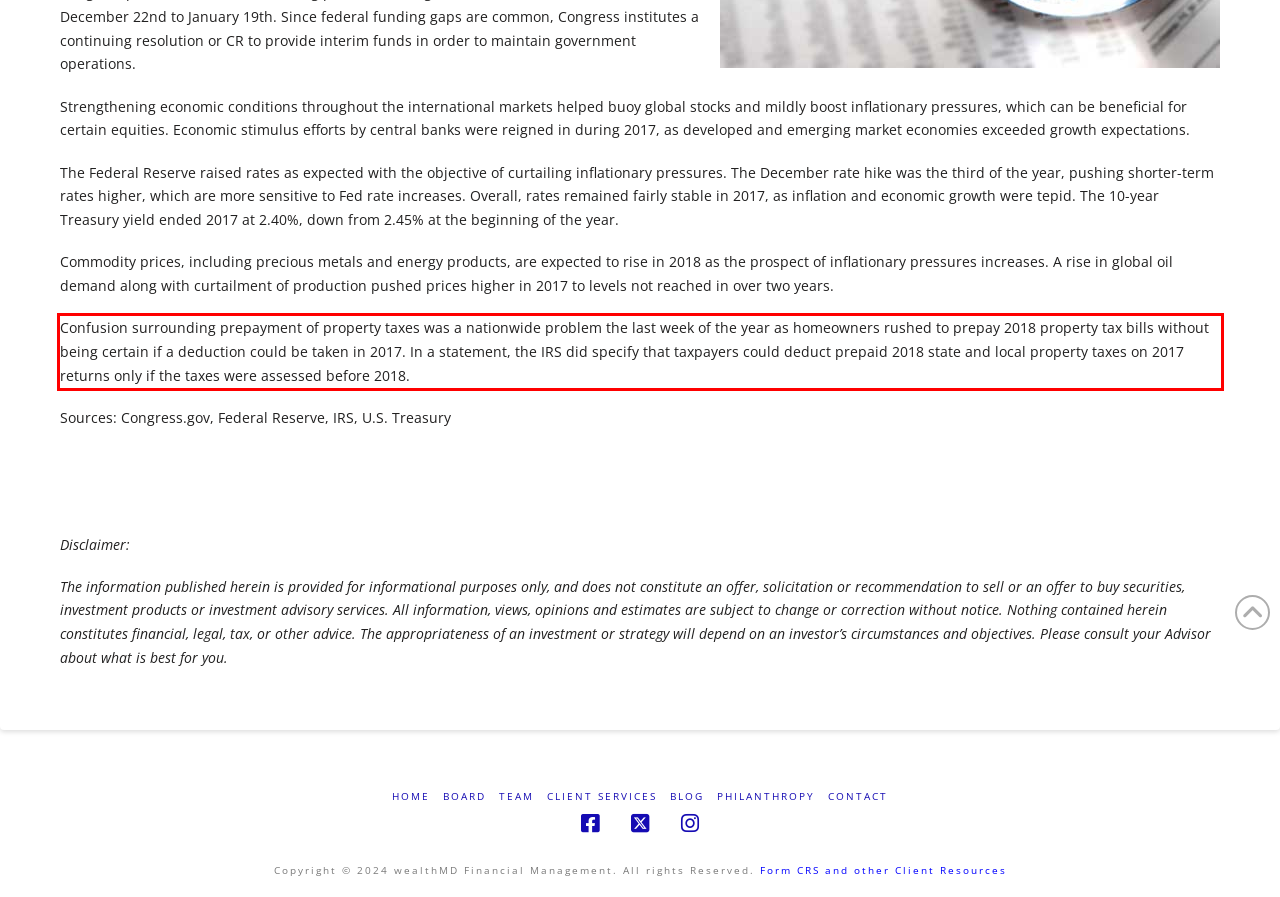Perform OCR on the text inside the red-bordered box in the provided screenshot and output the content.

Confusion surrounding prepayment of property taxes was a nationwide problem the last week of the year as homeowners rushed to prepay 2018 property tax bills without being certain if a deduction could be taken in 2017. In a statement, the IRS did specify that taxpayers could deduct prepaid 2018 state and local property taxes on 2017 returns only if the taxes were assessed before 2018.